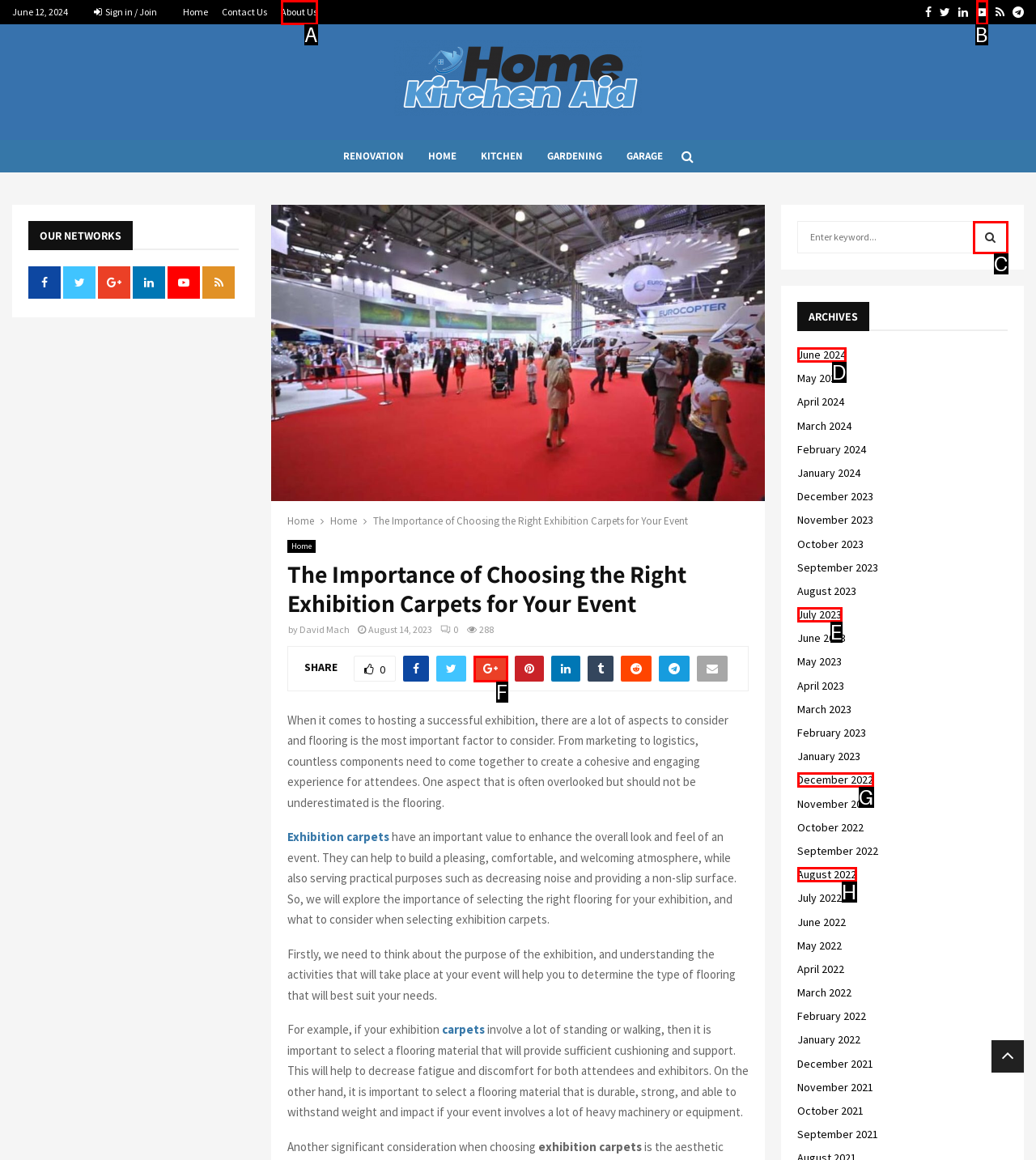Determine which UI element matches this description: June 2024
Reply with the appropriate option's letter.

D